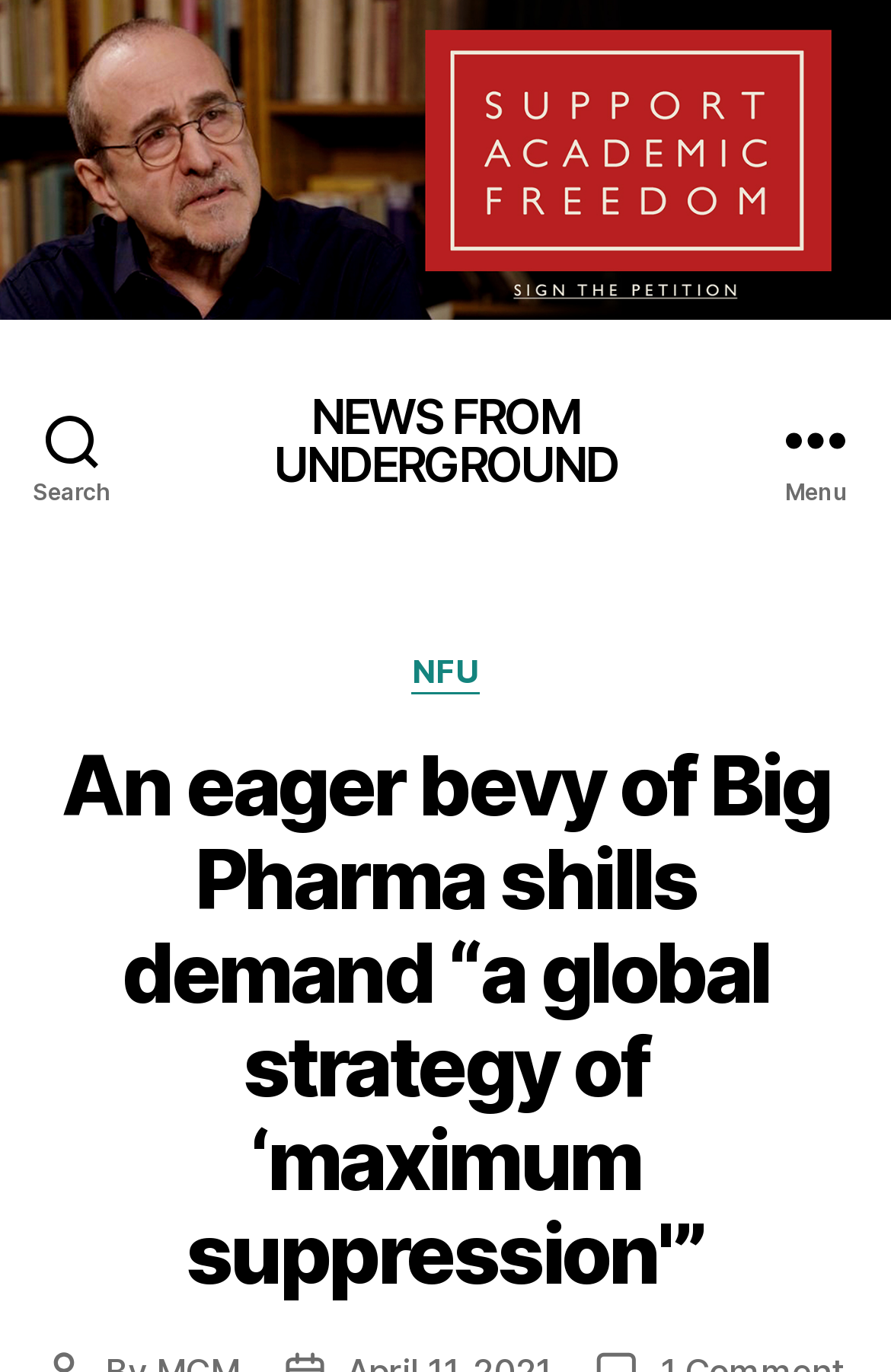Look at the image and answer the question in detail:
What is the text on the menu button?

I found a button element with the text 'Menu' located at the top-right corner of the webpage, with bounding box coordinates [0.831, 0.234, 1.0, 0.409].